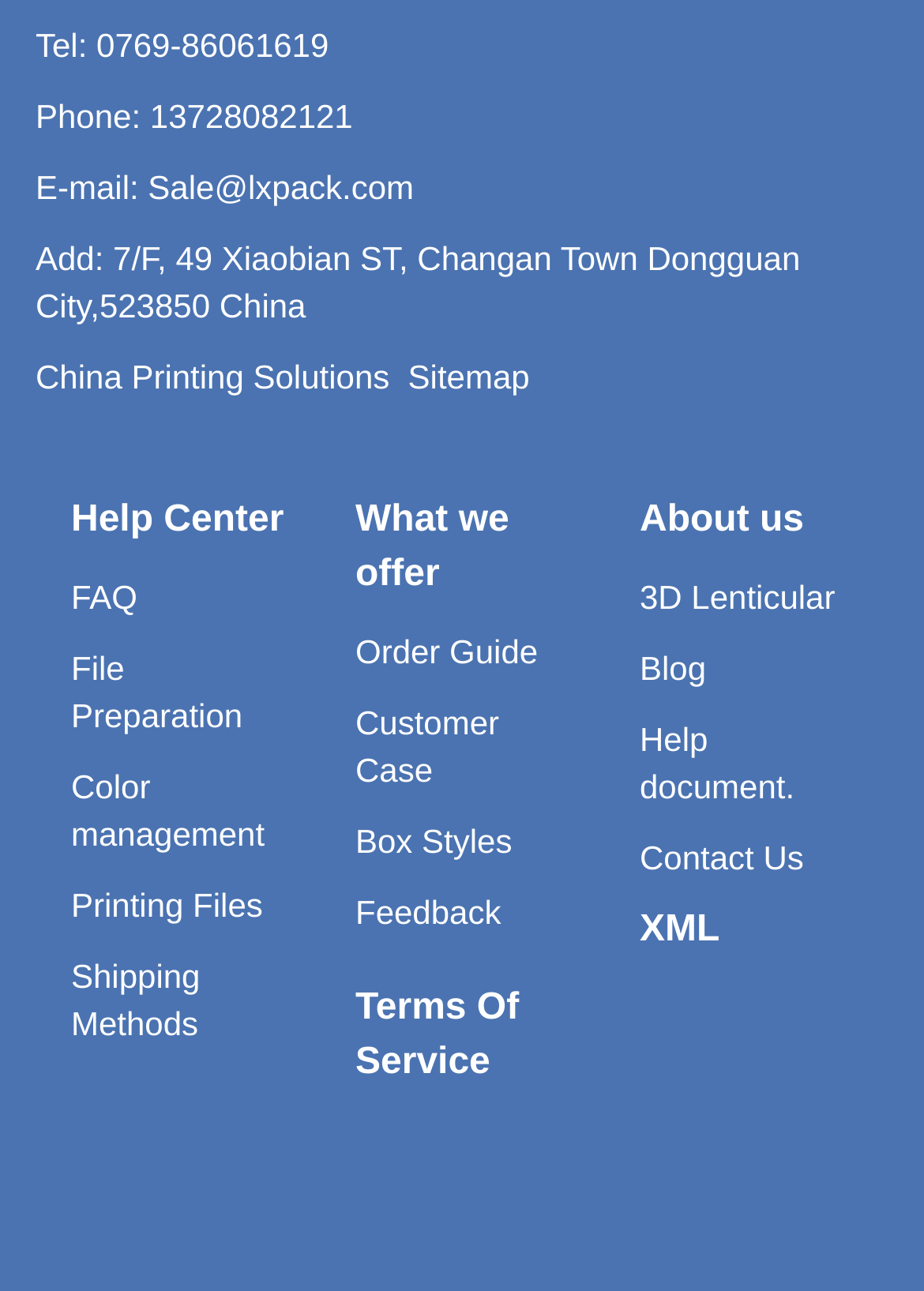Provide the bounding box coordinates of the UI element this sentence describes: "Contact Us".

[0.692, 0.649, 0.87, 0.679]